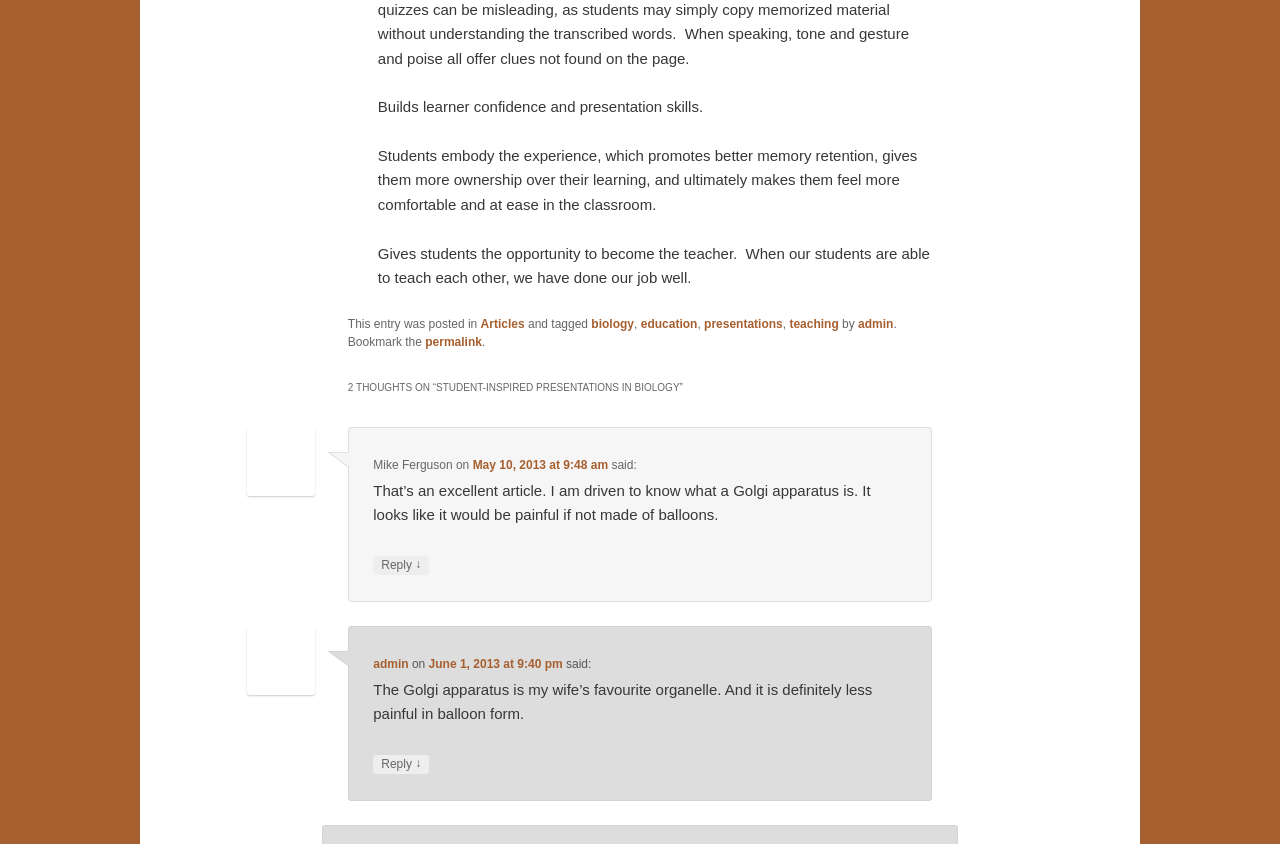Locate the bounding box of the UI element based on this description: "Reply ↓". Provide four float numbers between 0 and 1 as [left, top, right, bottom].

[0.292, 0.895, 0.335, 0.918]